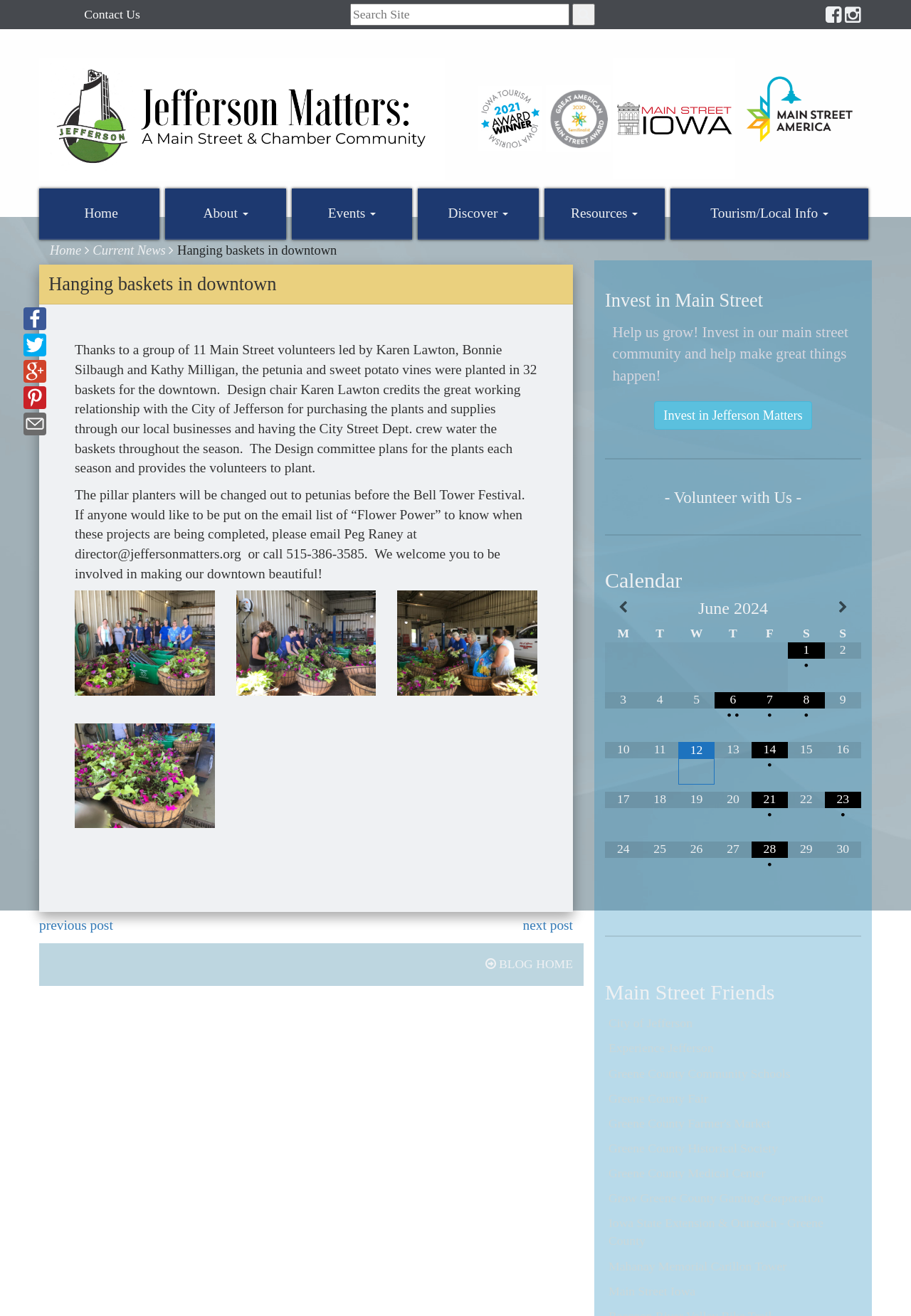Determine the bounding box coordinates for the area you should click to complete the following instruction: "Contact Us".

[0.092, 0.005, 0.154, 0.016]